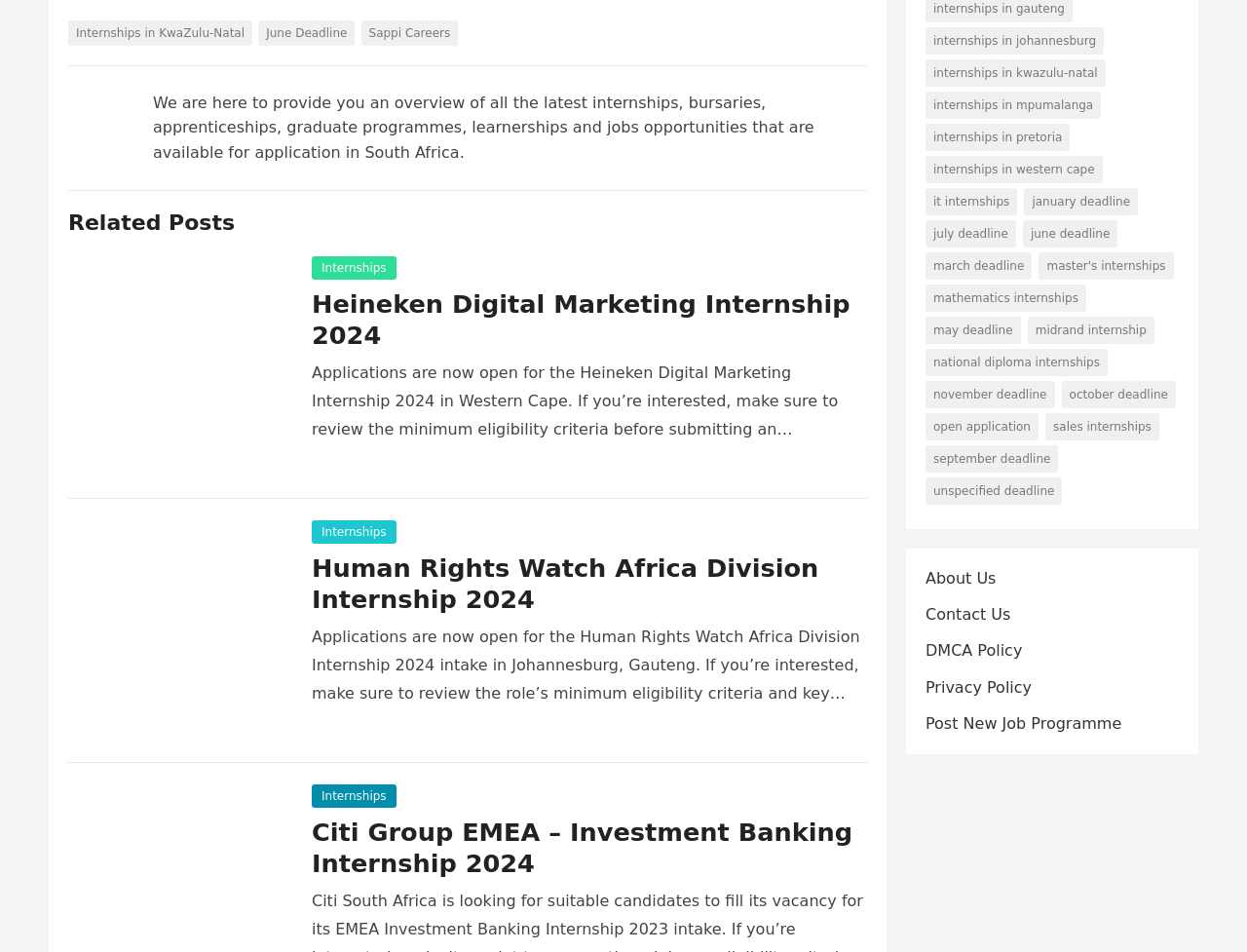Identify the bounding box coordinates of the element that should be clicked to fulfill this task: "View the 'Heineken Digital Marketing Internship' details". The coordinates should be provided as four float numbers between 0 and 1, i.e., [left, top, right, bottom].

[0.055, 0.267, 0.234, 0.503]